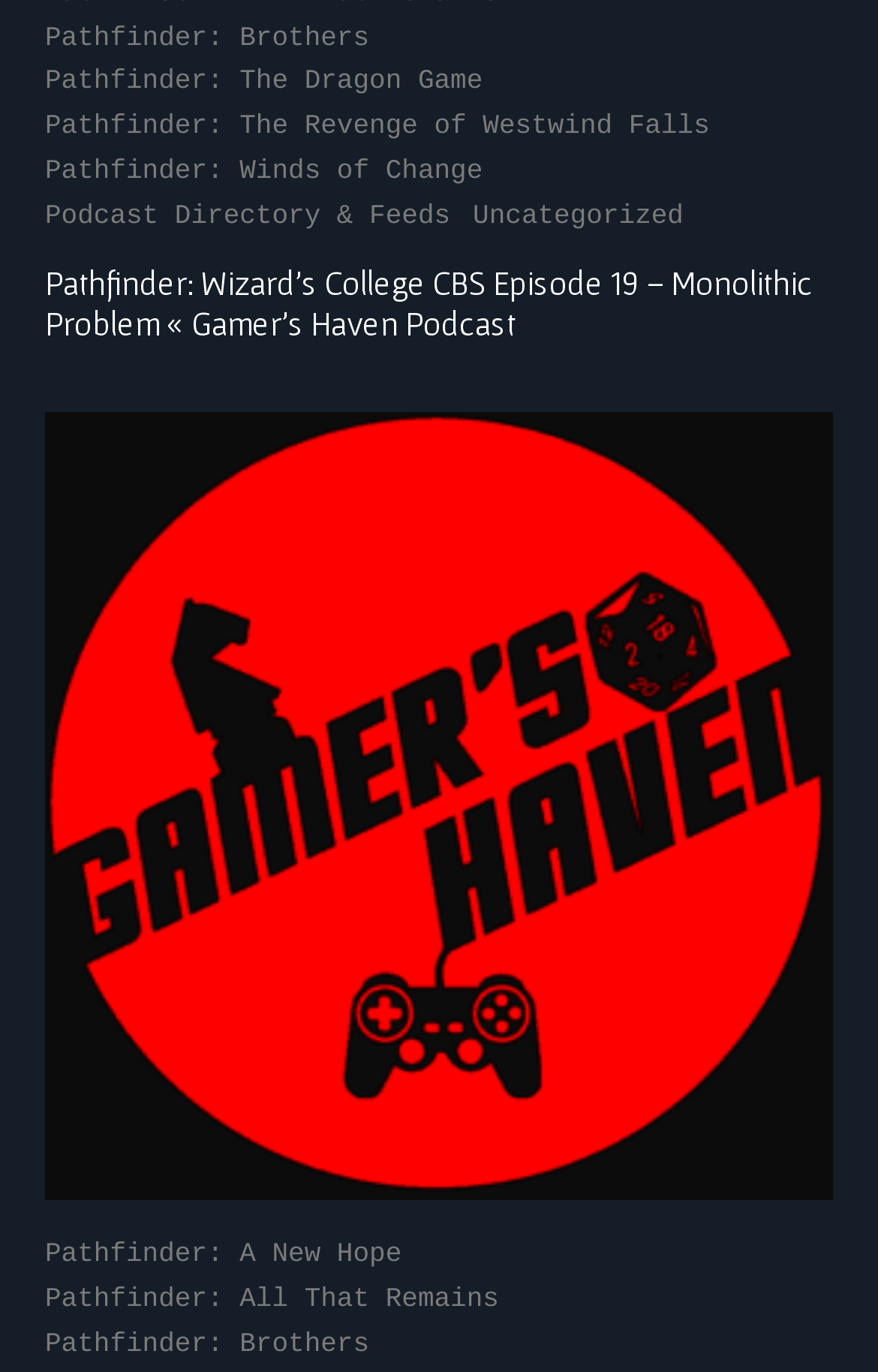Determine the bounding box coordinates for the area that needs to be clicked to fulfill this task: "Go to the Pathfinder: A New Hope page". The coordinates must be given as four float numbers between 0 and 1, i.e., [left, top, right, bottom].

[0.051, 0.899, 0.458, 0.932]